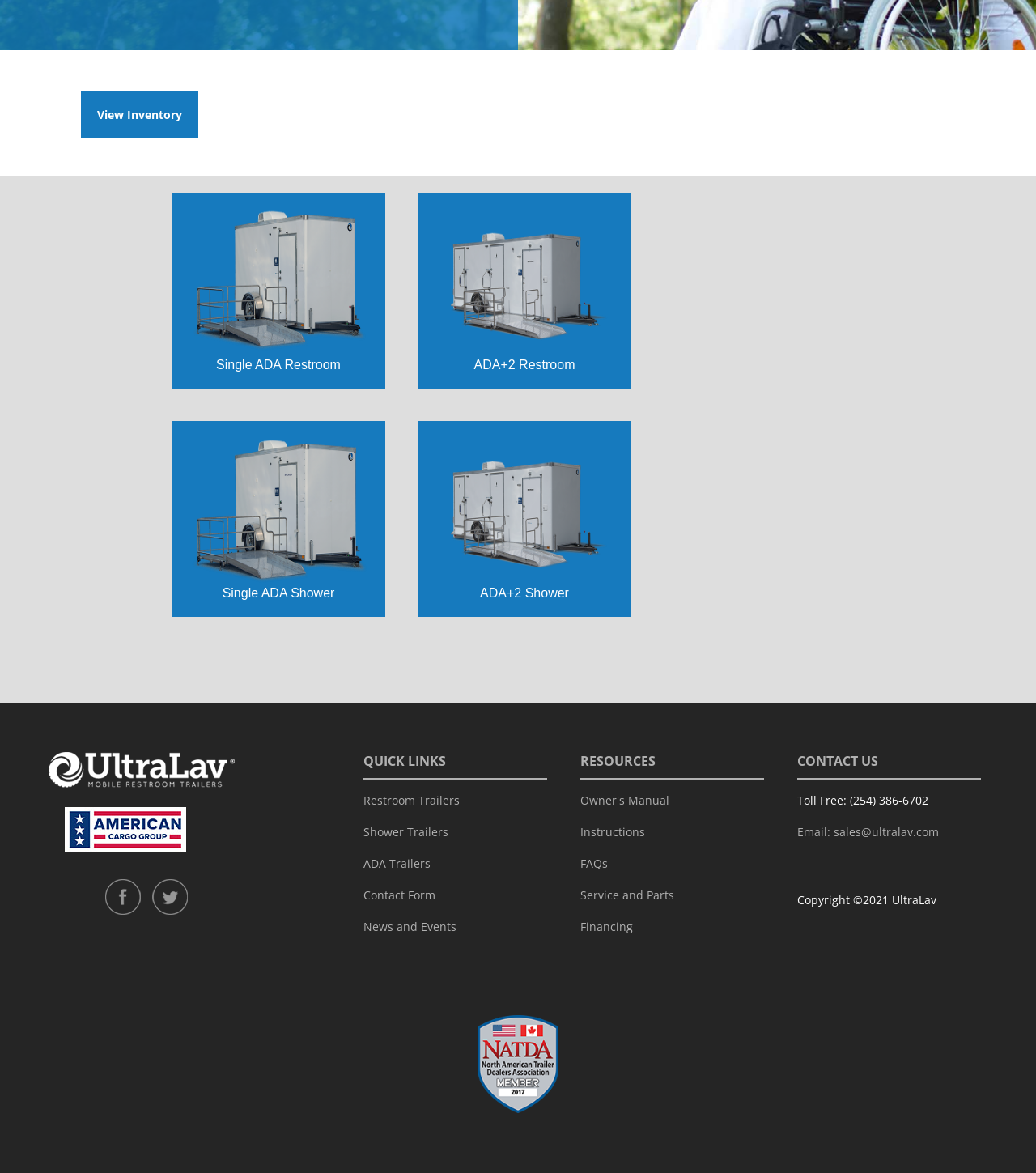Determine the bounding box coordinates for the UI element described. Format the coordinates as (top-left x, top-left y, bottom-right x, bottom-right y) and ensure all values are between 0 and 1. Element description: Financing

[0.56, 0.784, 0.611, 0.797]